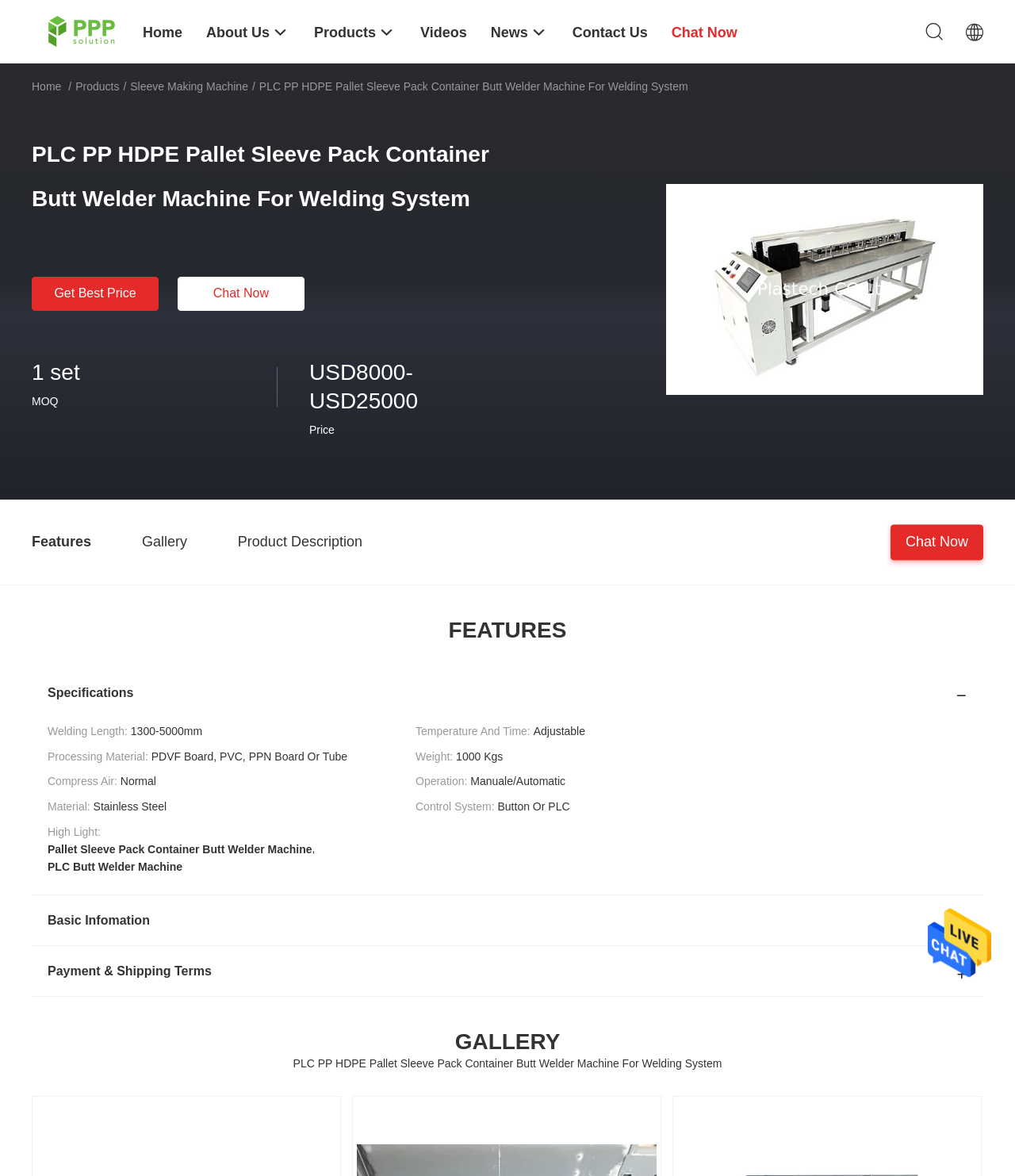Determine the coordinates of the bounding box that should be clicked to complete the instruction: "Go to the home page". The coordinates should be represented by four float numbers between 0 and 1: [left, top, right, bottom].

[0.141, 0.0, 0.18, 0.054]